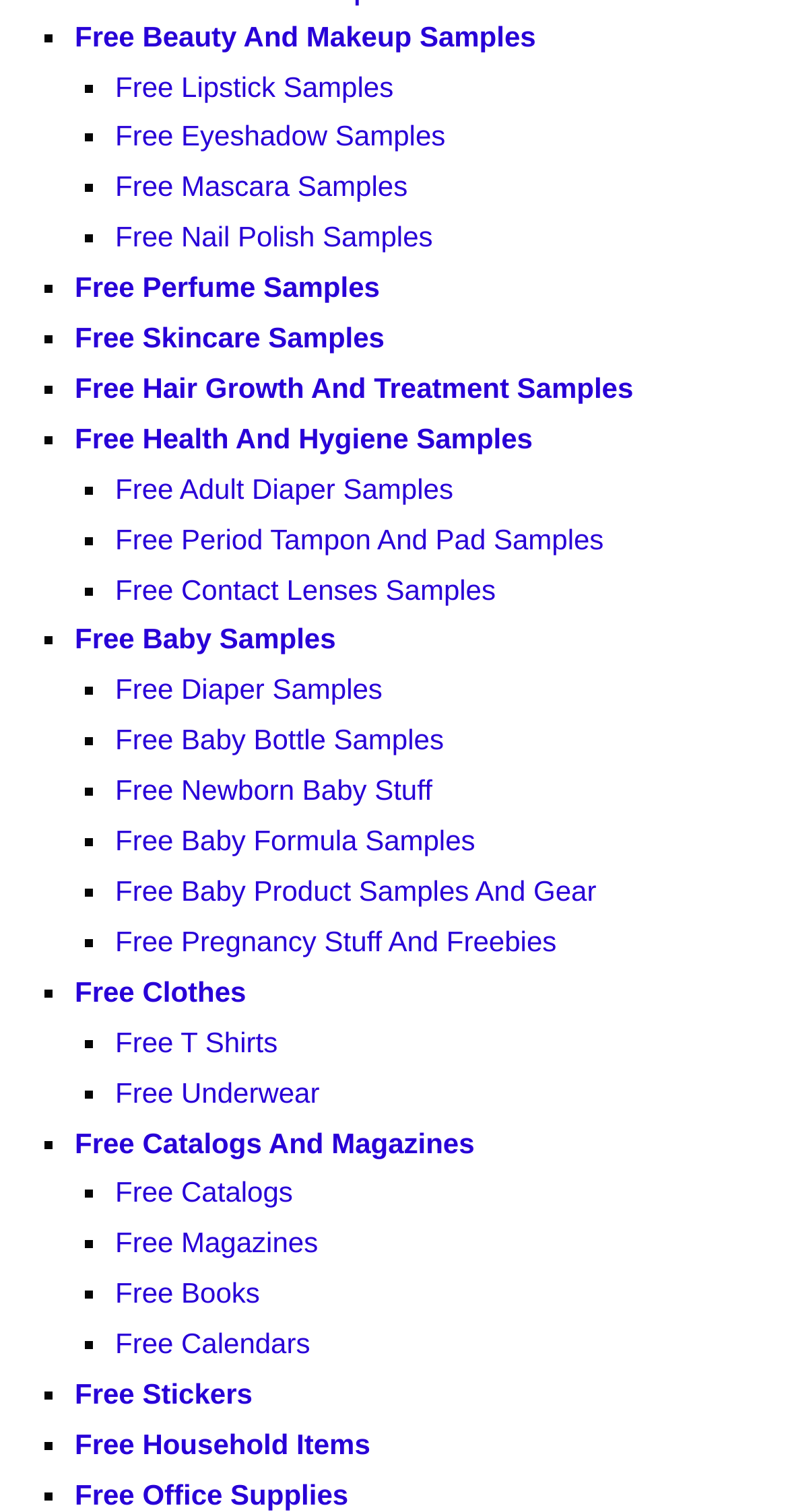Using the format (top-left x, top-left y, bottom-right x, bottom-right y), and given the element description, identify the bounding box coordinates within the screenshot: Free Underwear

[0.146, 0.711, 0.406, 0.733]